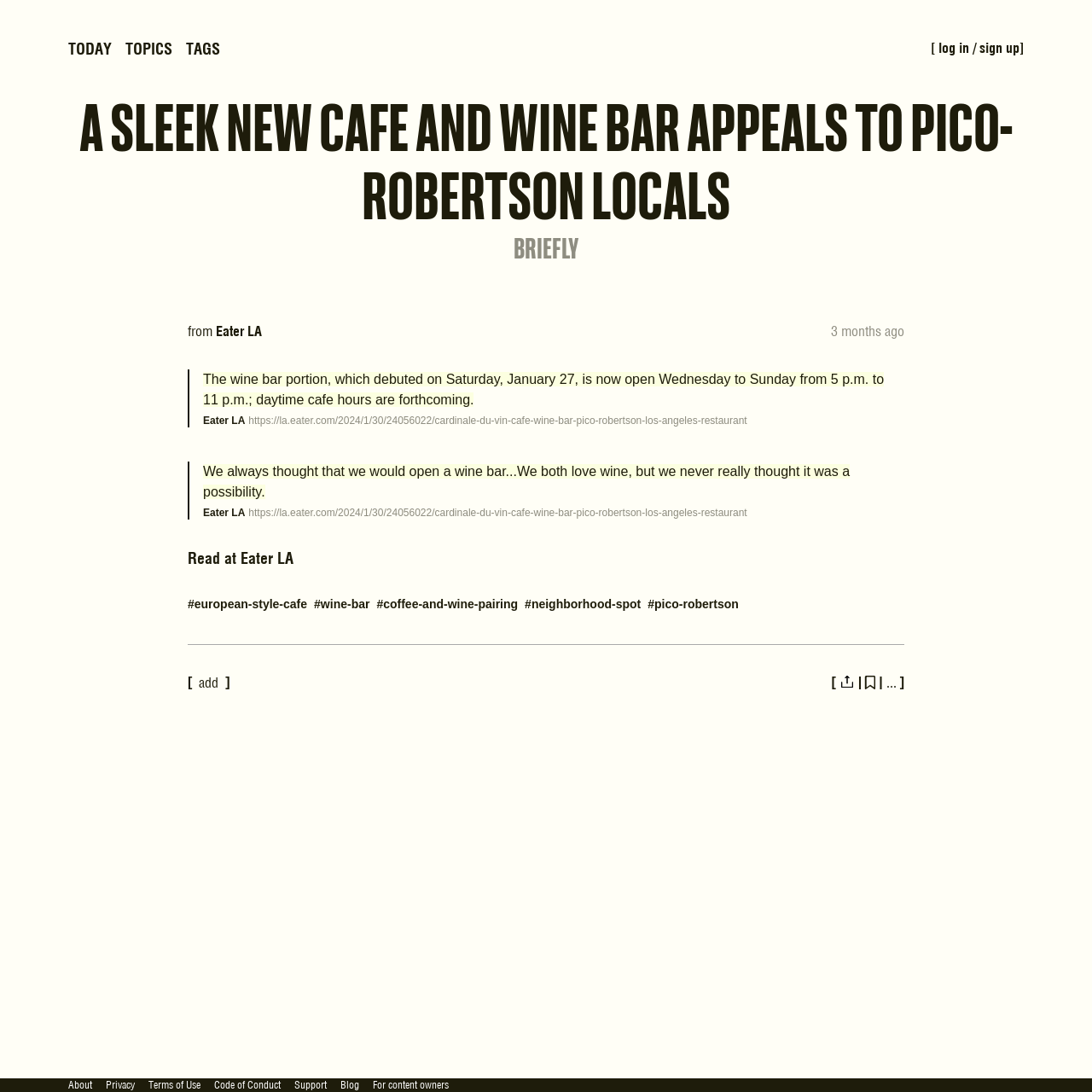How many links are there in the article?
Refer to the image and provide a one-word or short phrase answer.

7